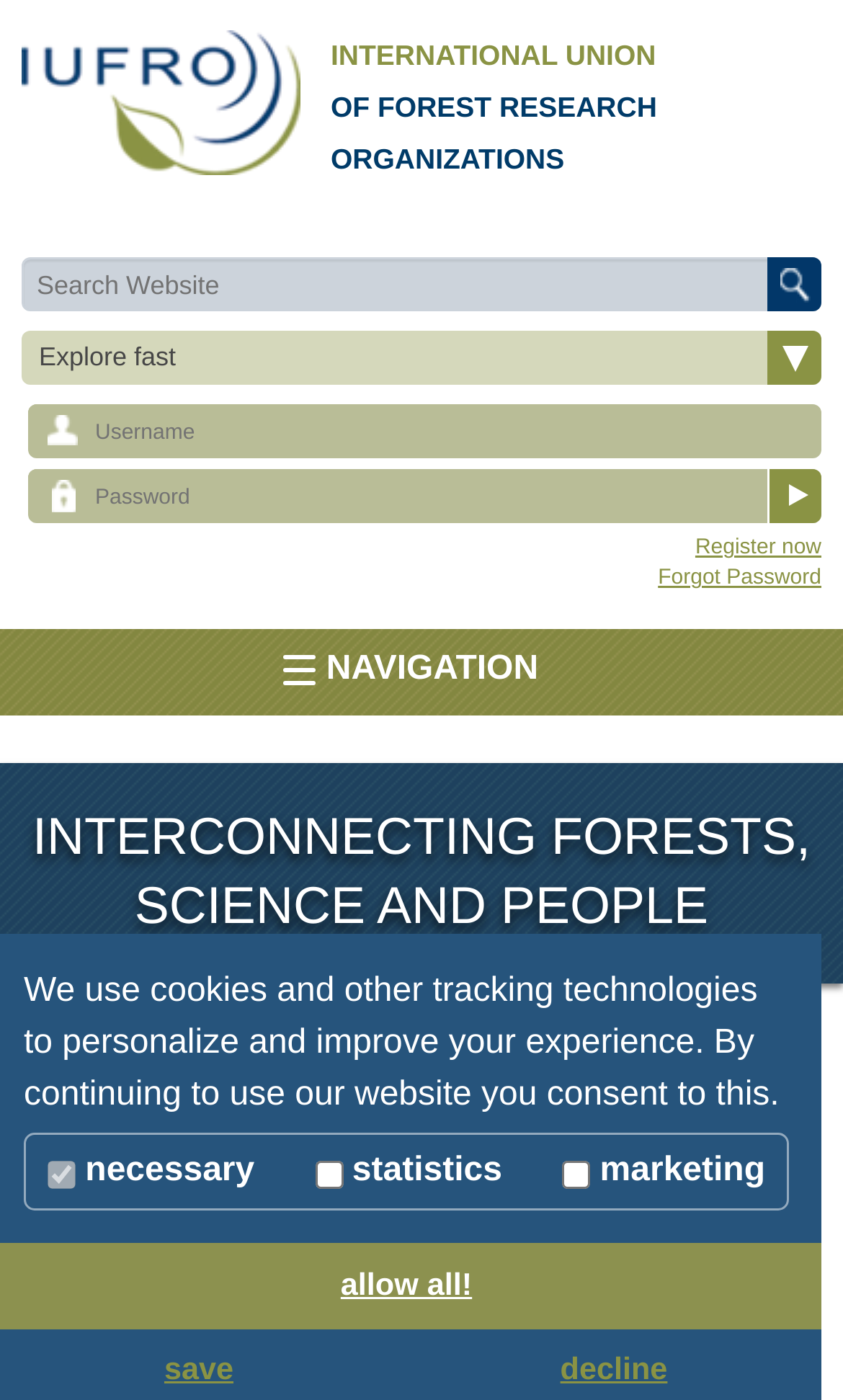Extract the primary headline from the webpage and present its text.

INTERCONNECTING FORESTS, SCIENCE AND PEOPLE